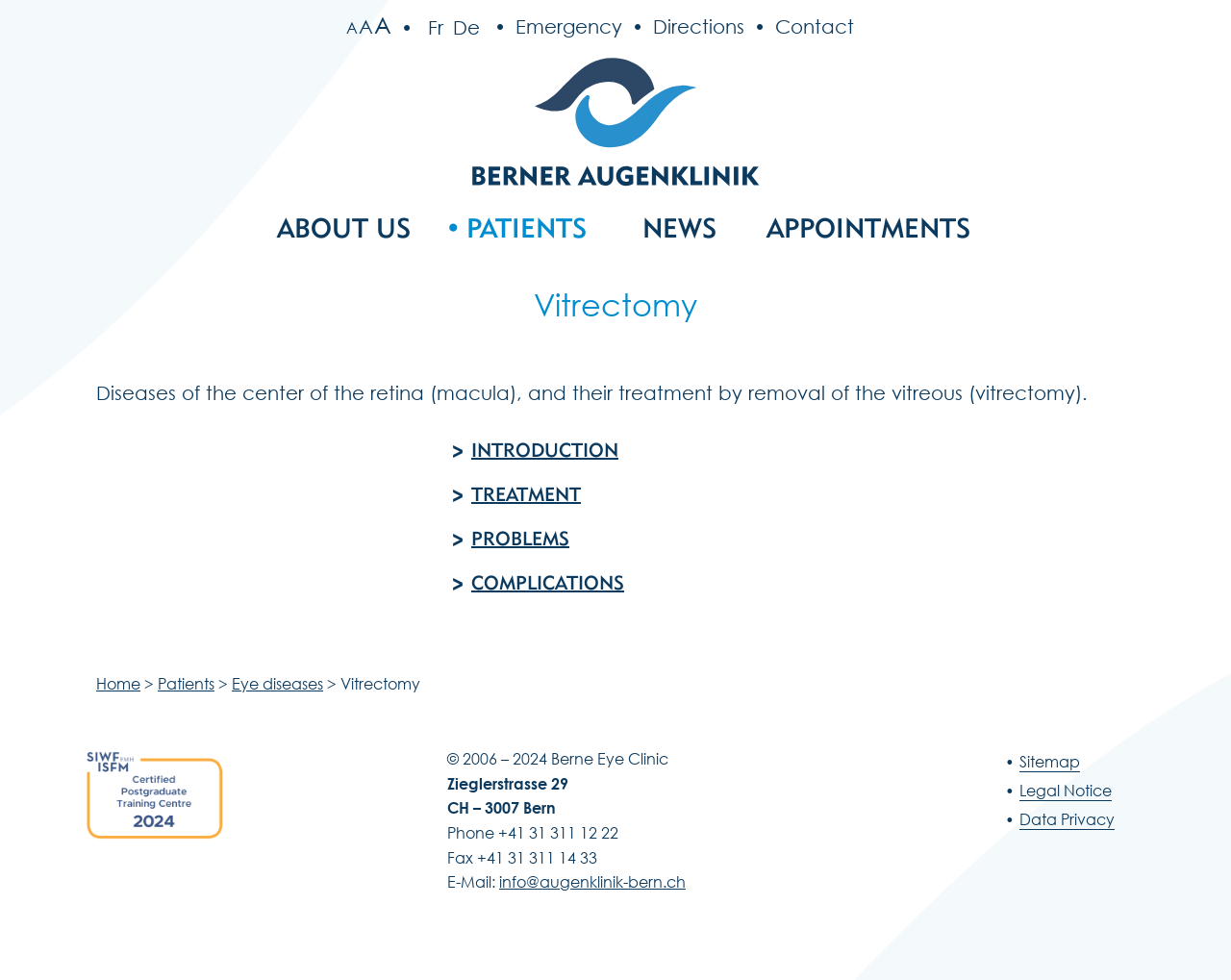Locate the bounding box coordinates of the element I should click to achieve the following instruction: "Select INTRODUCTION tab".

[0.367, 0.437, 0.922, 0.482]